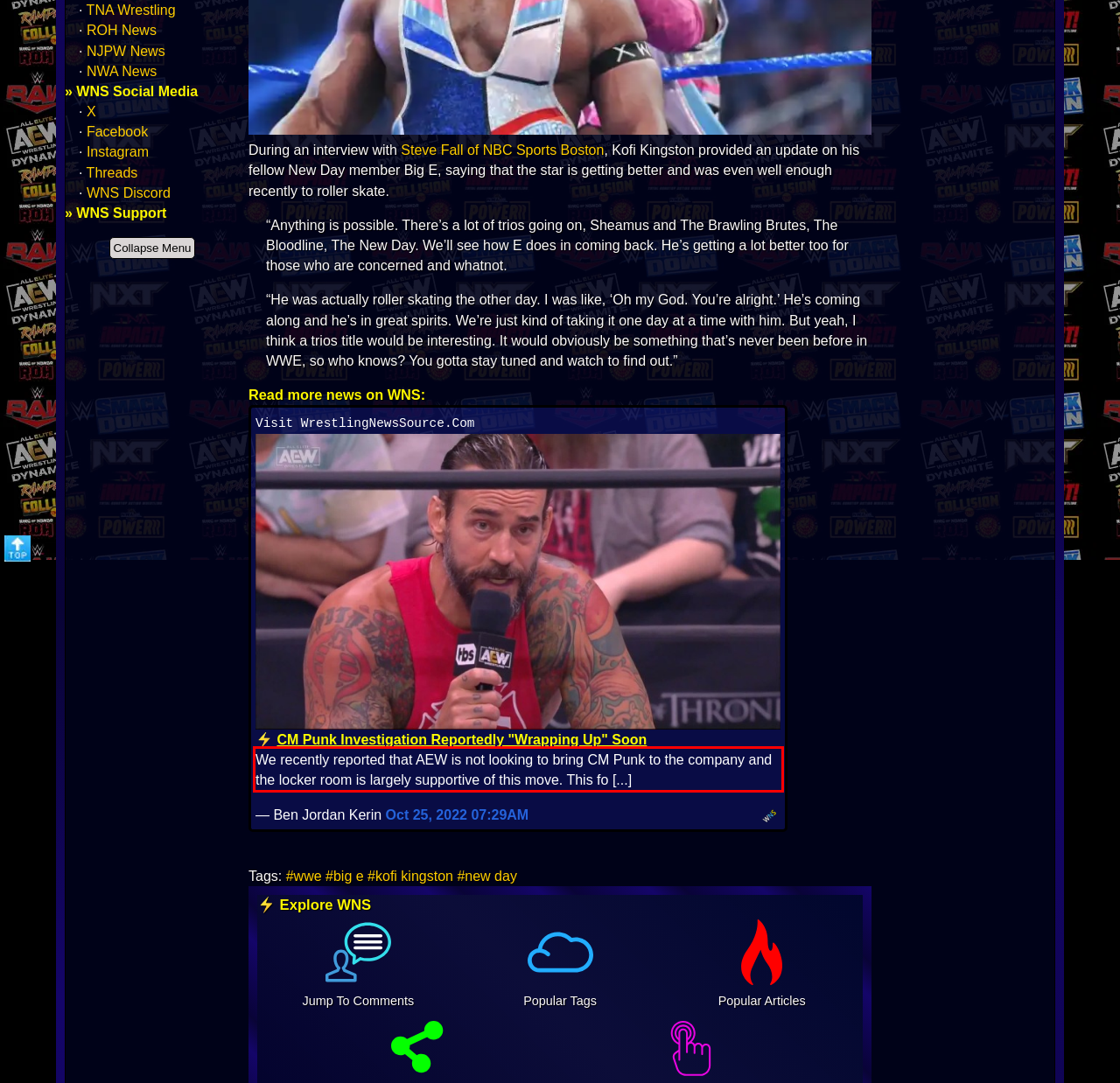Given a webpage screenshot, identify the text inside the red bounding box using OCR and extract it.

We recently reported that AEW is not looking to bring CM Punk to the company and the locker room is largely supportive of this move. This fo [...]